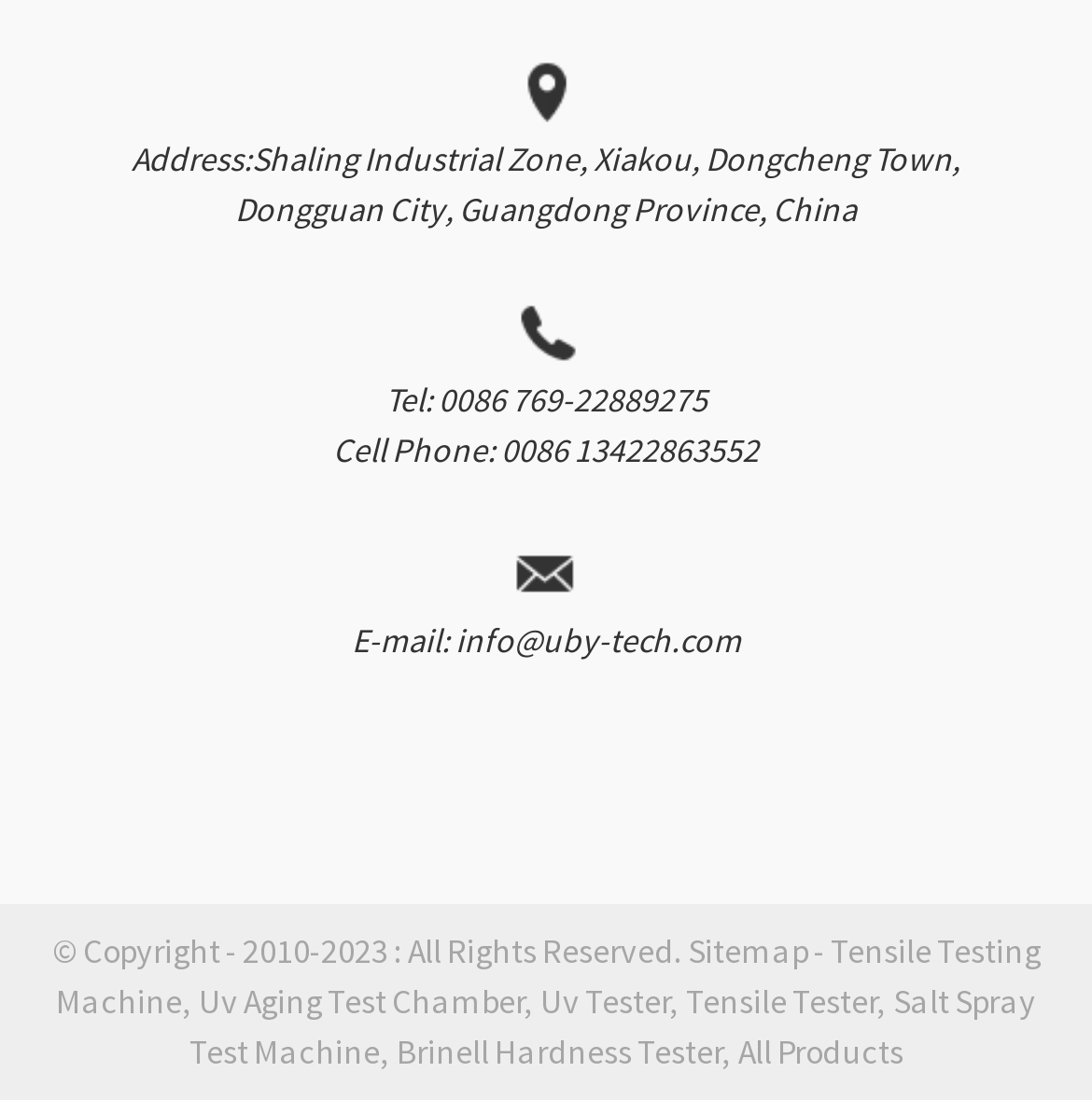Using the given description, provide the bounding box coordinates formatted as (top-left x, top-left y, bottom-right x, bottom-right y), with all values being floating point numbers between 0 and 1. Description: Tensile Tester

[0.628, 0.89, 0.803, 0.928]